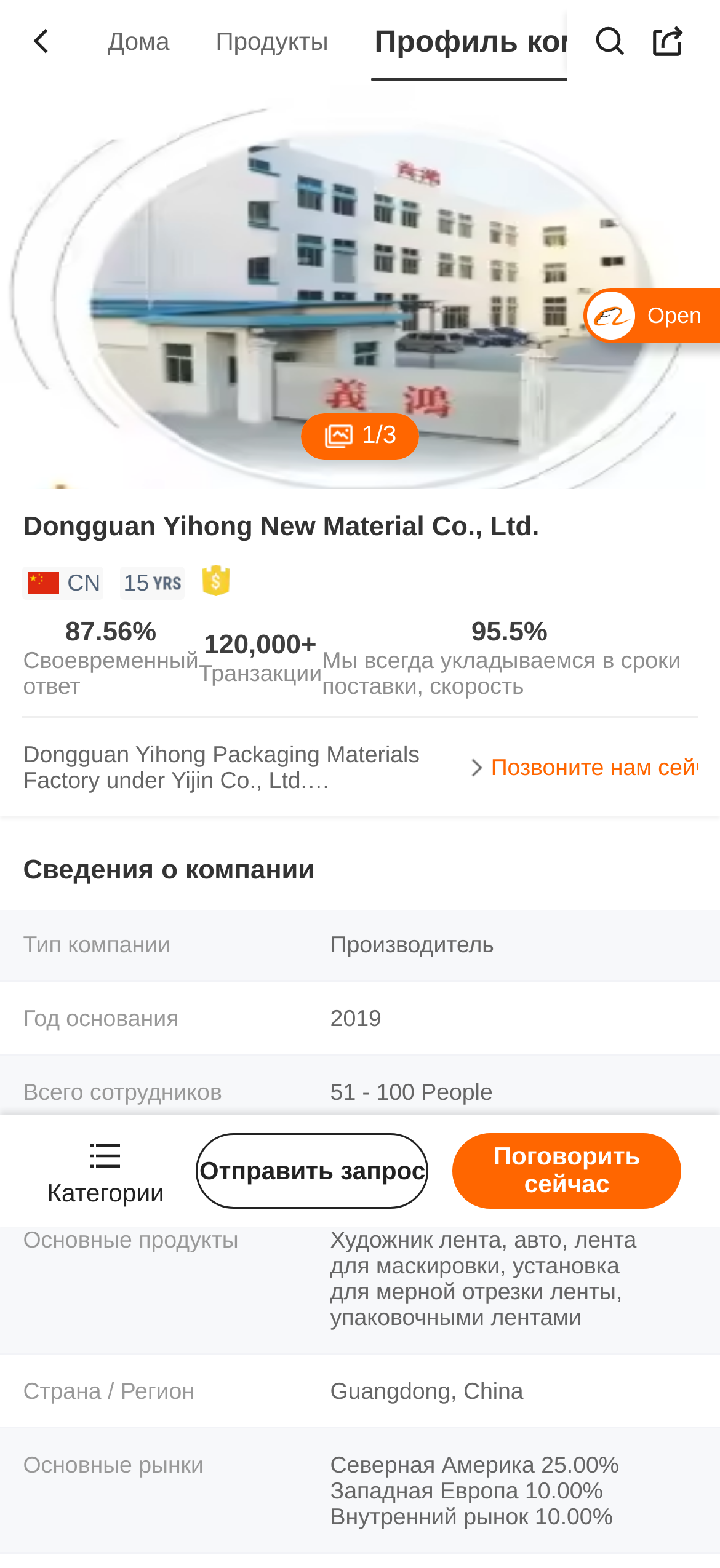Look at the image and answer the question in detail:
What is the response rate of the company?

The response rate of the company can be found in the section that displays the company's statistics, where it is written as '87.56%'. This section is located below the company's introduction and above the company's information.